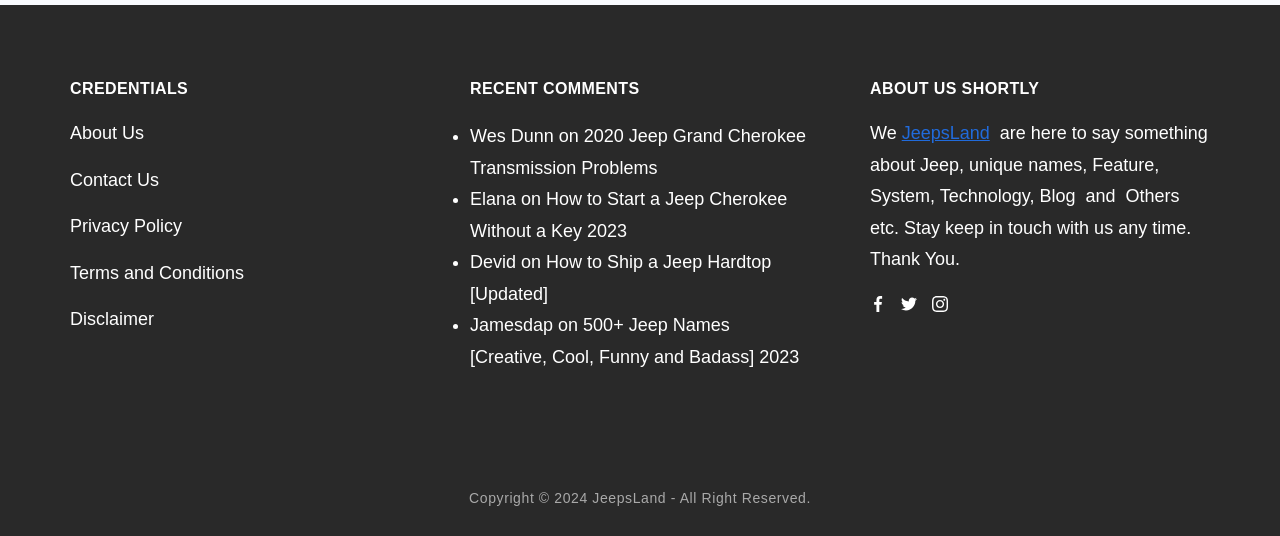Please determine the bounding box coordinates of the element to click on in order to accomplish the following task: "Read recent comments". Ensure the coordinates are four float numbers ranging from 0 to 1, i.e., [left, top, right, bottom].

[0.367, 0.14, 0.633, 0.192]